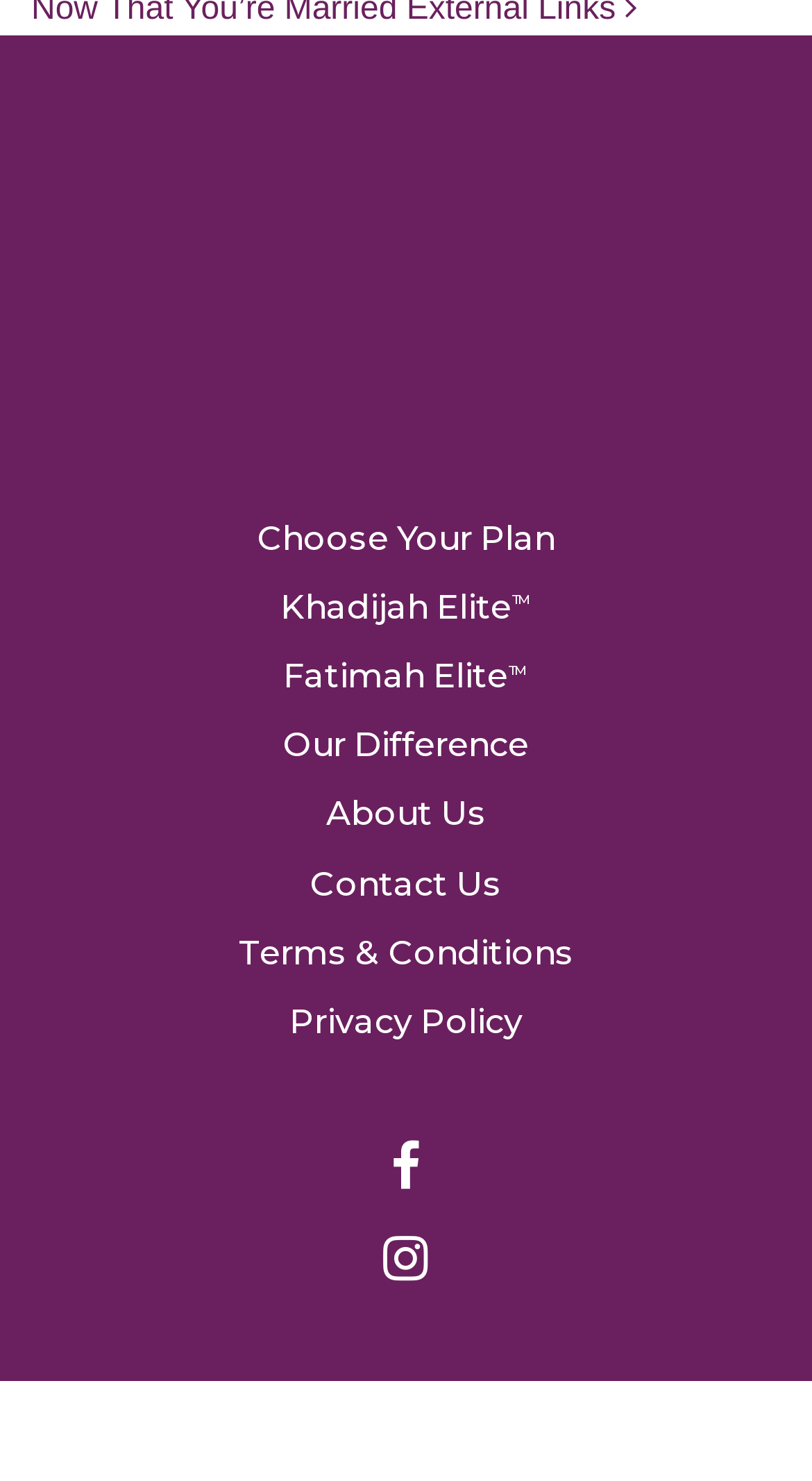Provide a brief response in the form of a single word or phrase:
How many navigation links are there?

9